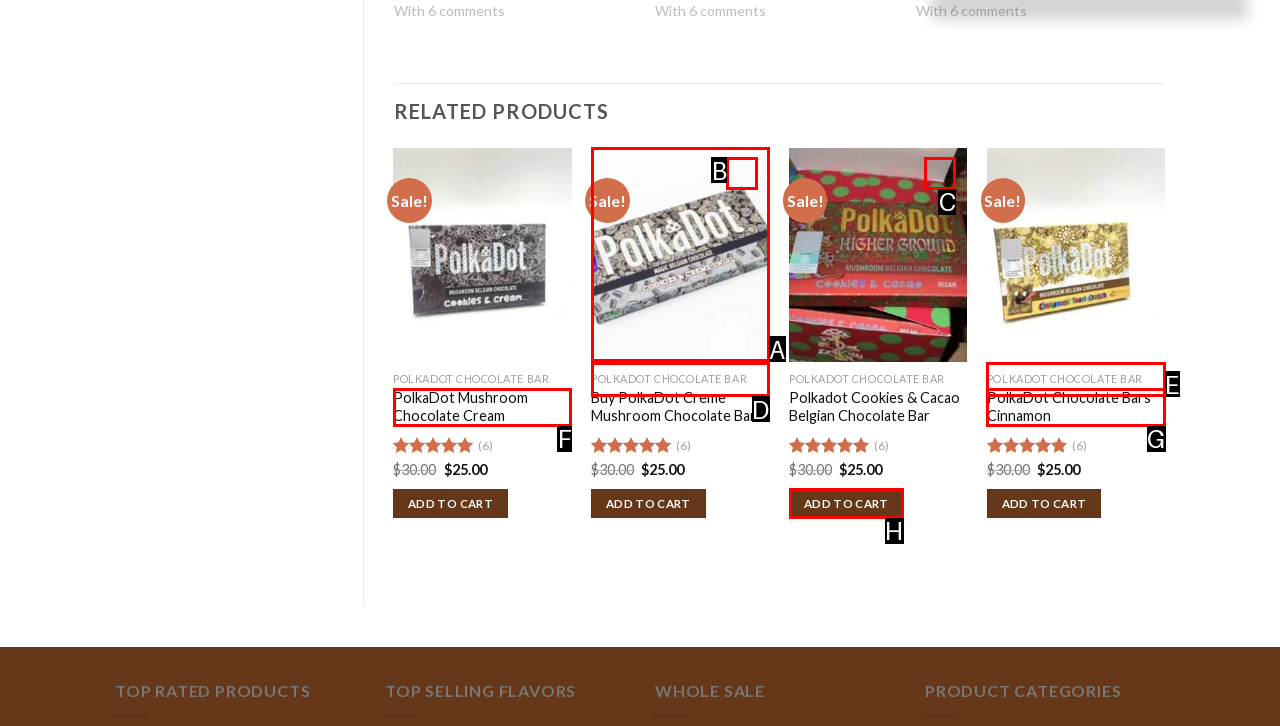Based on the element described as: Add to cart
Find and respond with the letter of the correct UI element.

H